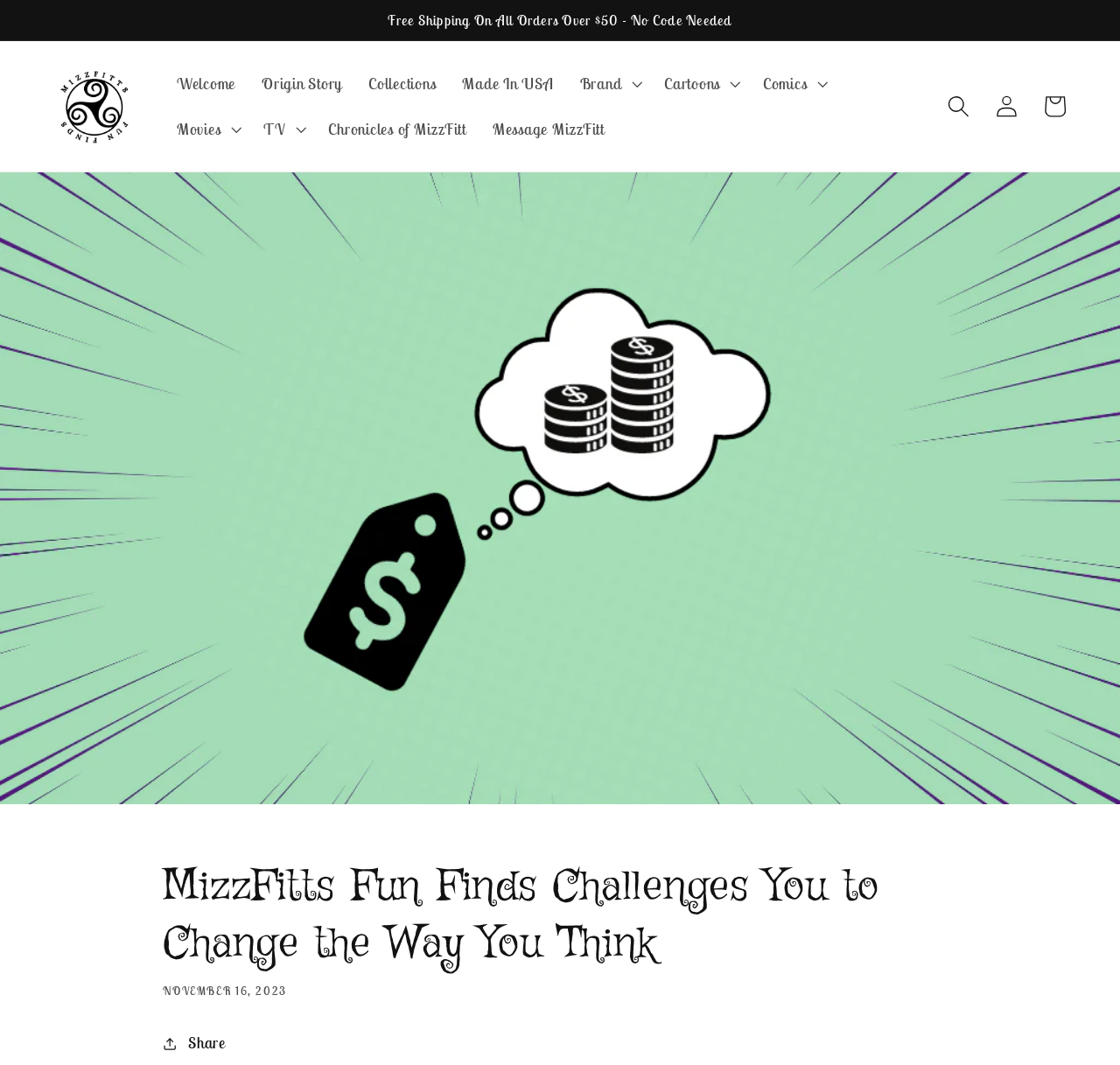How many main categories are available in the menu?
Based on the image, answer the question with a single word or brief phrase.

7